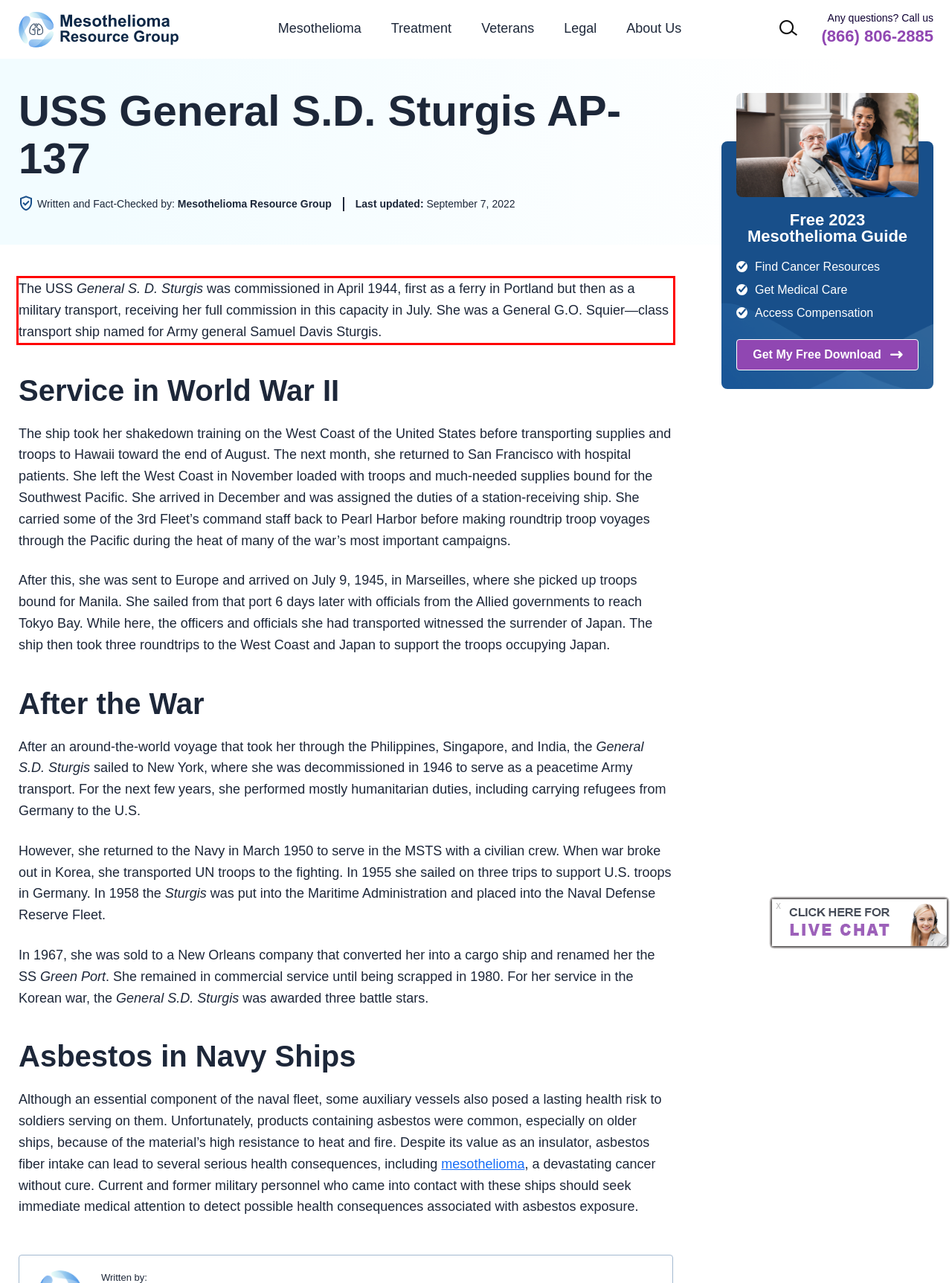Please identify the text within the red rectangular bounding box in the provided webpage screenshot.

The USS General S. D. Sturgis was commissioned in April 1944, first as a ferry in Portland but then as a military transport, receiving her full commission in this capacity in July. She was a General G.O. Squier—class transport ship named for Army general Samuel Davis Sturgis.